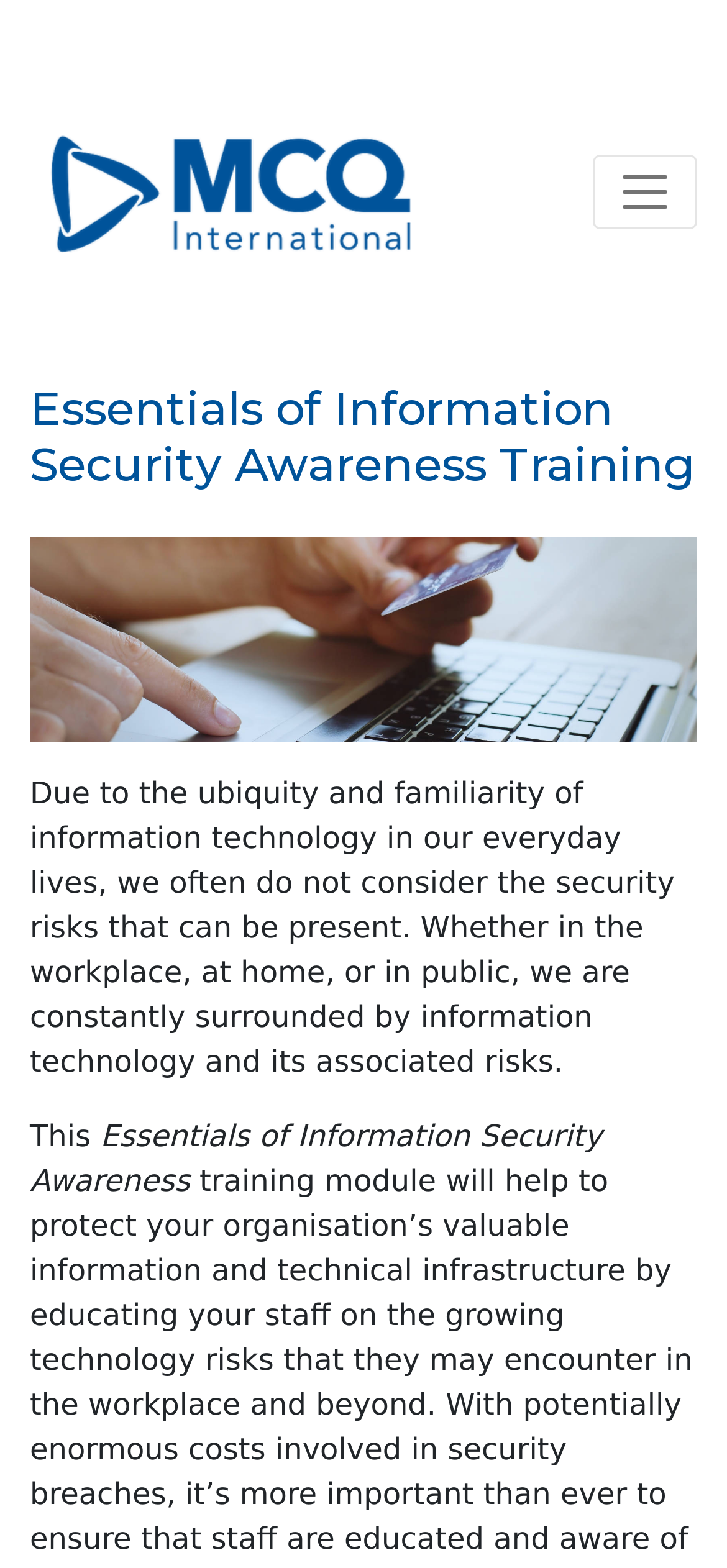Utilize the information from the image to answer the question in detail:
What is the purpose of the button at the top right corner?

The button at the top right corner of the webpage is used to toggle the navigation menu, which is currently not expanded. It is labeled as 'Toggle navigation' and has a bounding box coordinate of [0.815, 0.098, 0.959, 0.146].